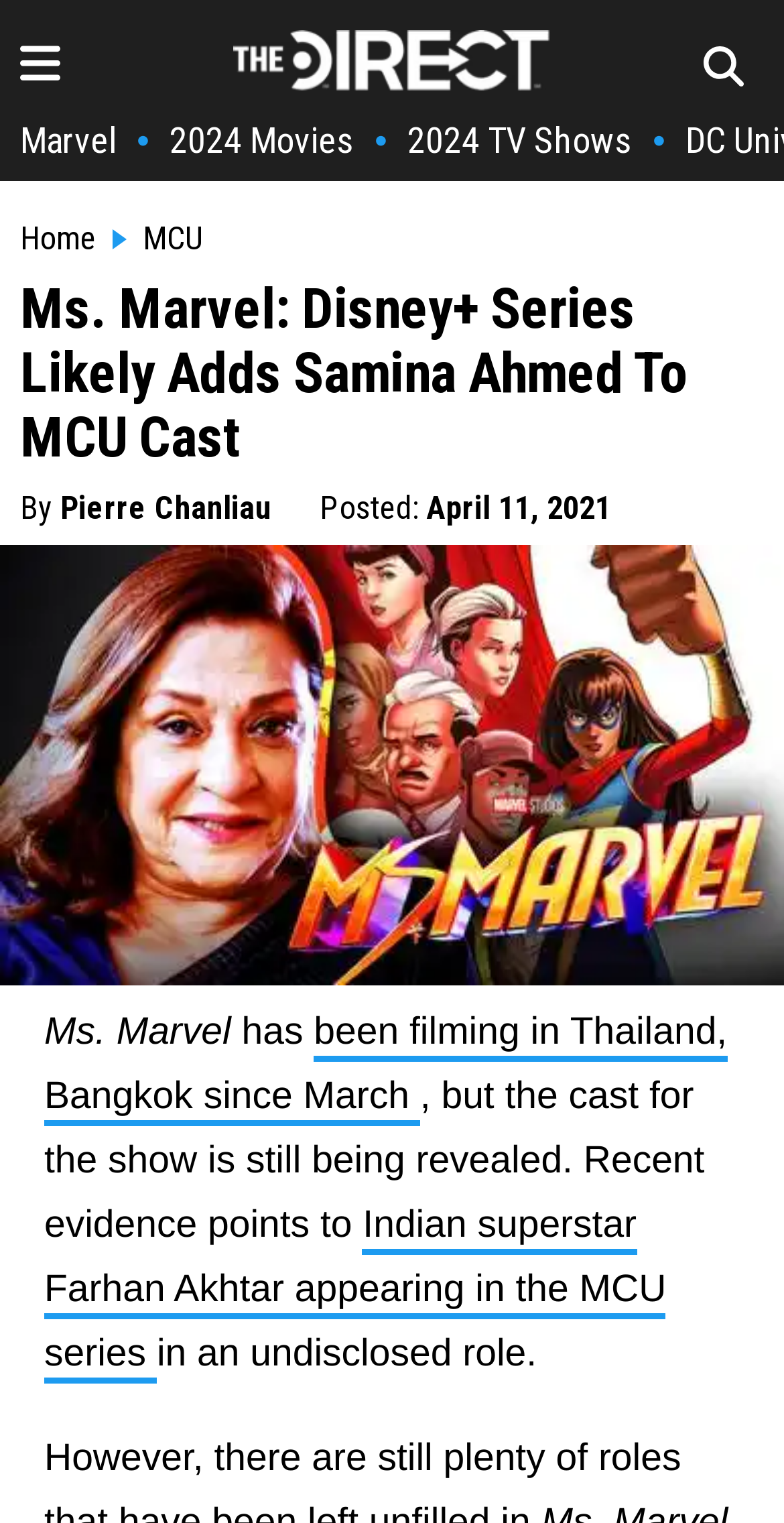Given the element description: "MCU", predict the bounding box coordinates of this UI element. The coordinates must be four float numbers between 0 and 1, given as [left, top, right, bottom].

[0.123, 0.145, 0.259, 0.17]